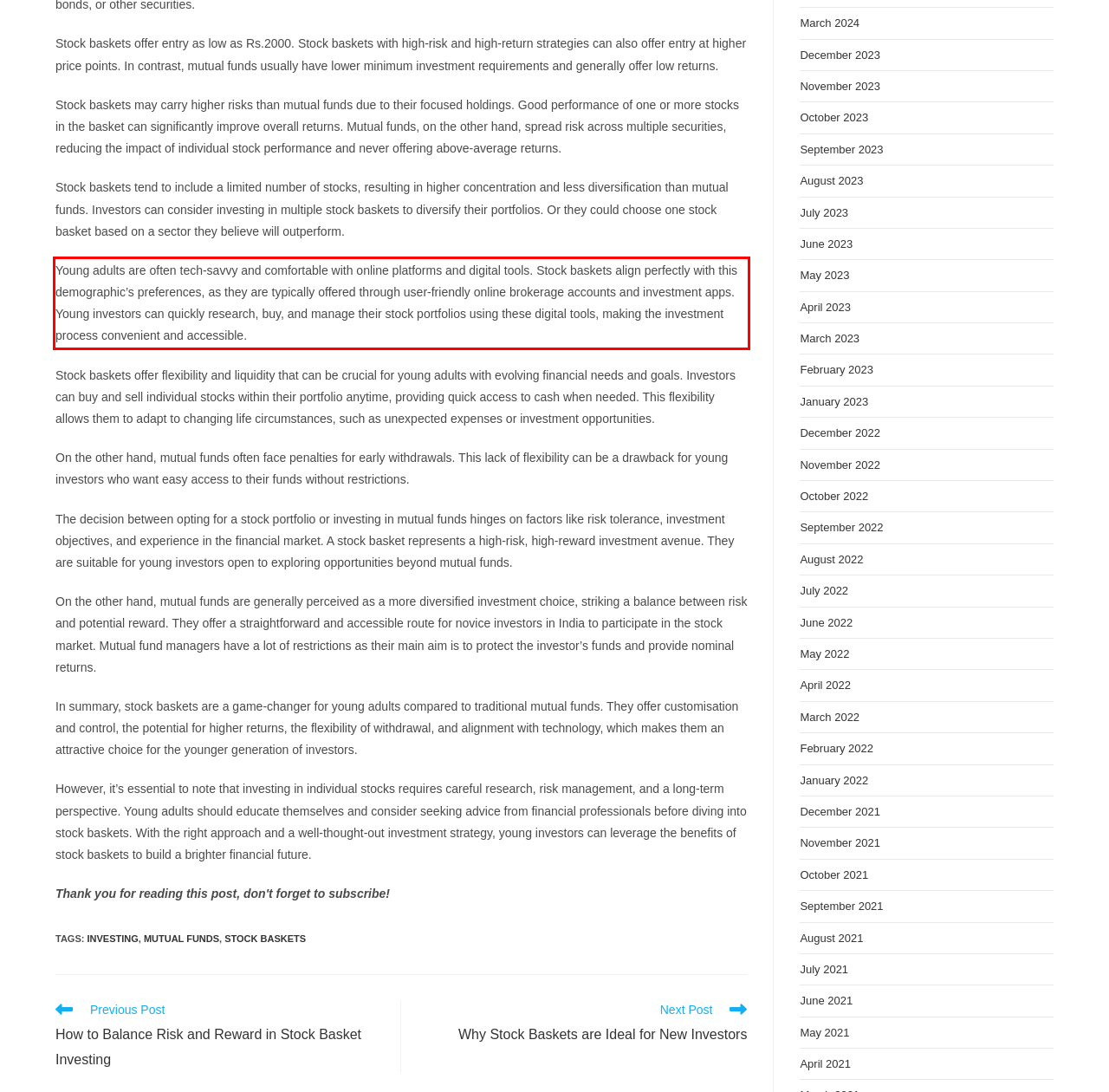You are provided with a screenshot of a webpage that includes a red bounding box. Extract and generate the text content found within the red bounding box.

Young adults are often tech-savvy and comfortable with online platforms and digital tools. Stock baskets align perfectly with this demographic’s preferences, as they are typically offered through user-friendly online brokerage accounts and investment apps. Young investors can quickly research, buy, and manage their stock portfolios using these digital tools, making the investment process convenient and accessible.